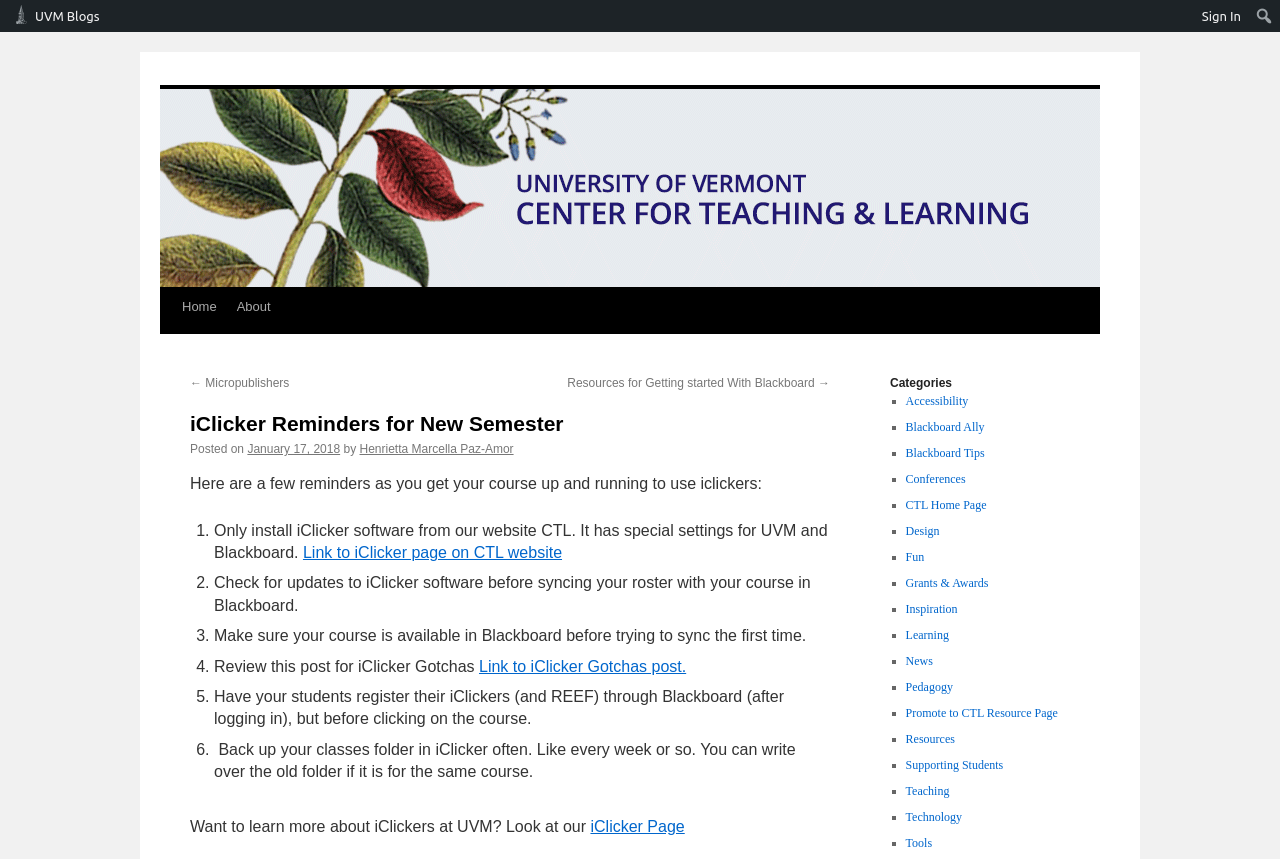Using the information from the screenshot, answer the following question thoroughly:
How many reminders are listed on the webpage?

The webpage lists six reminders for setting up iClicker for a new semester, including installing software, checking for updates, and registering iClickers through Blackboard.